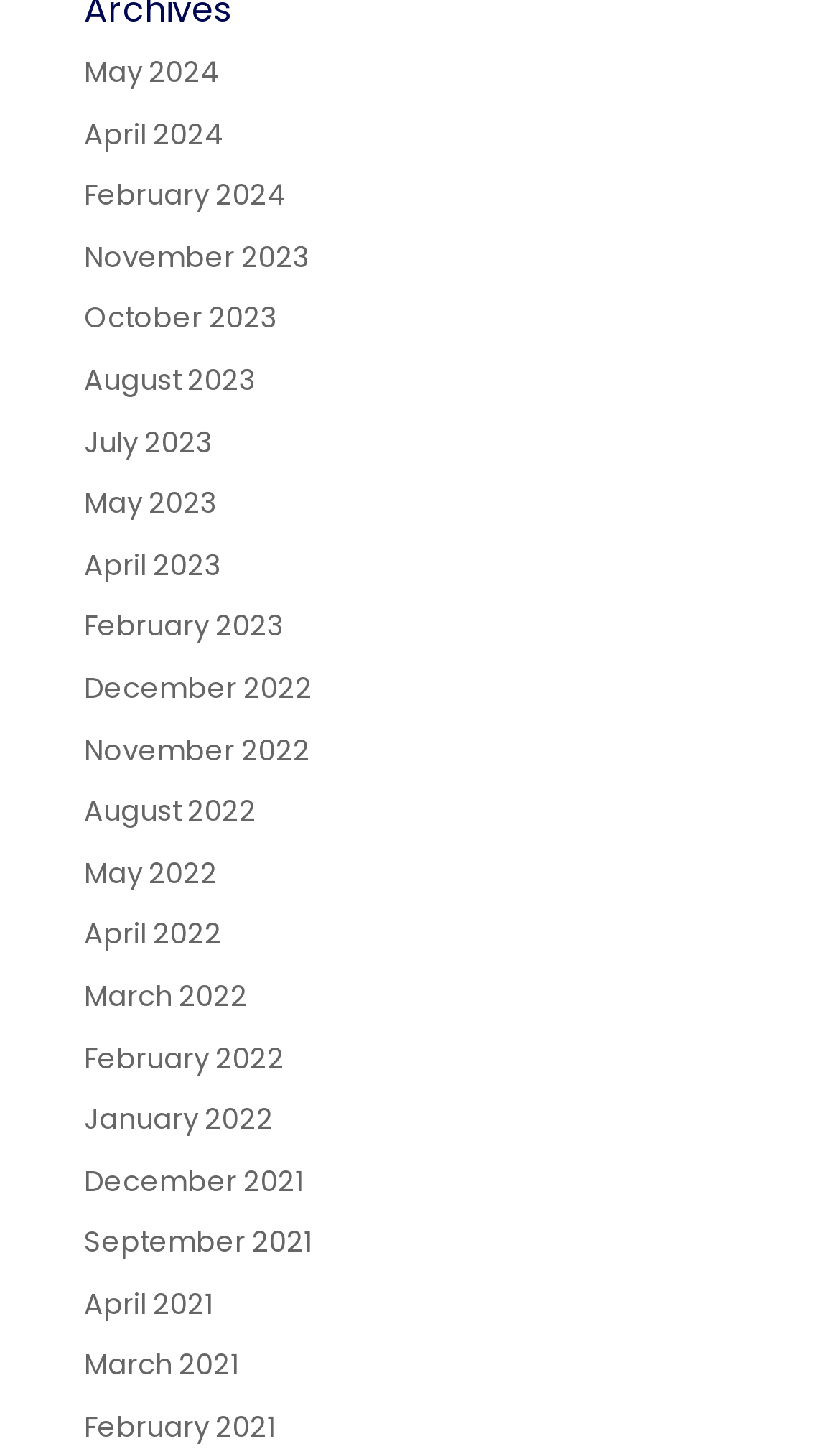Please identify the bounding box coordinates of the element on the webpage that should be clicked to follow this instruction: "browse December 2021". The bounding box coordinates should be given as four float numbers between 0 and 1, formatted as [left, top, right, bottom].

[0.1, 0.798, 0.362, 0.826]